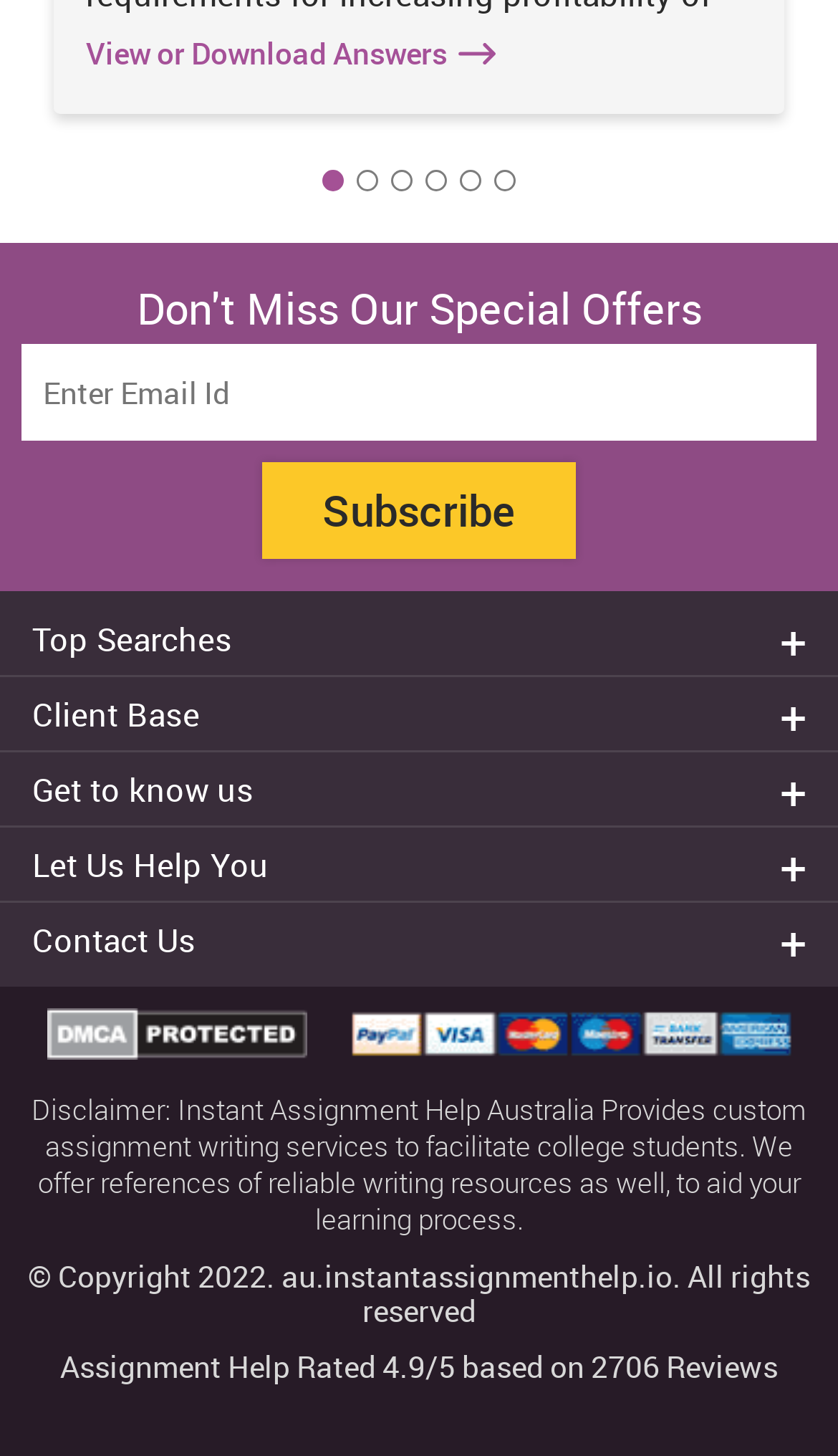Answer succinctly with a single word or phrase:
What is the rating of the assignment help service?

4.9/5